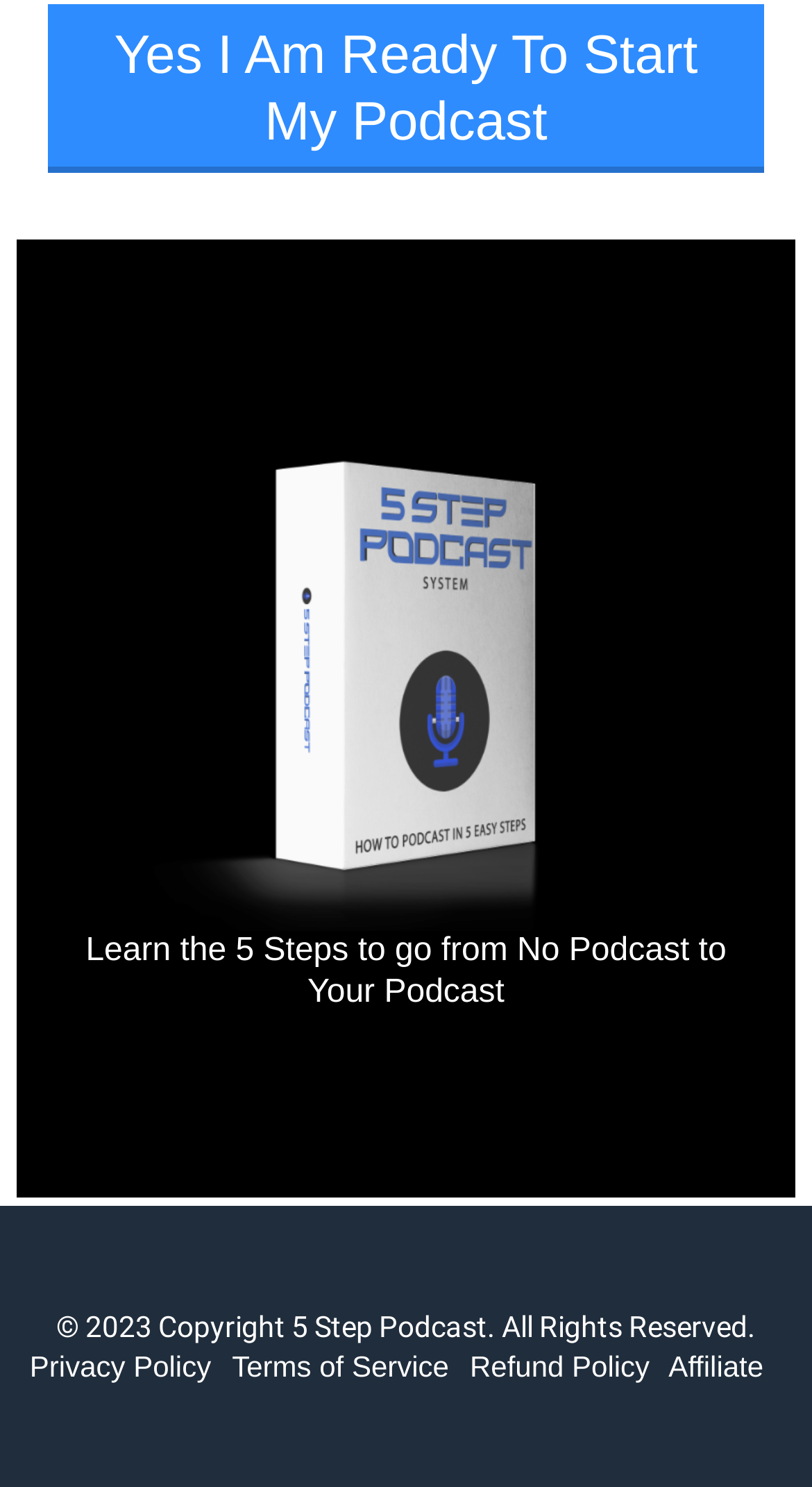Provide a short answer to the following question with just one word or phrase: What is the call-to-action on this webpage?

Start a podcast